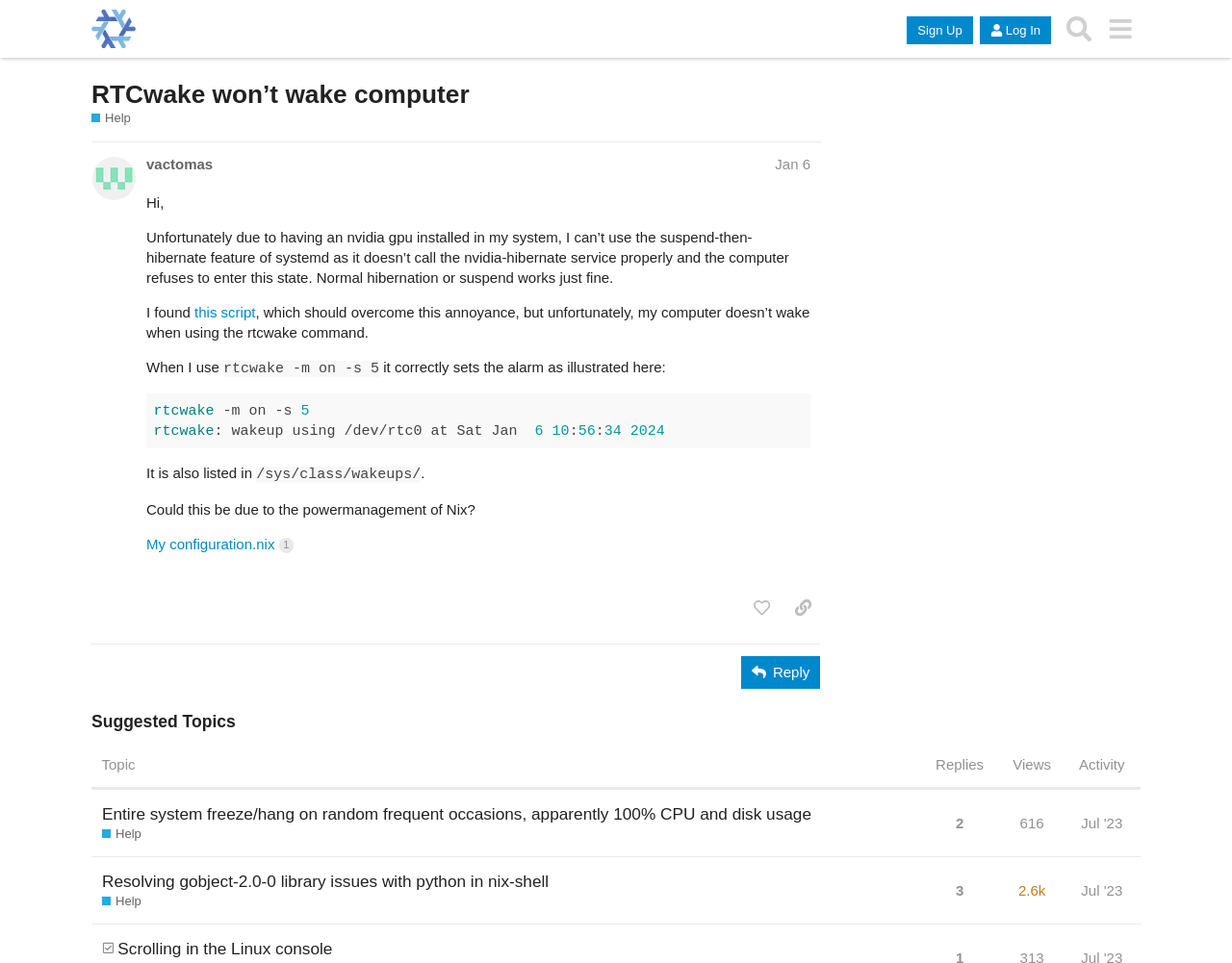Can you specify the bounding box coordinates for the region that should be clicked to fulfill this instruction: "Subscribe with your email address".

None